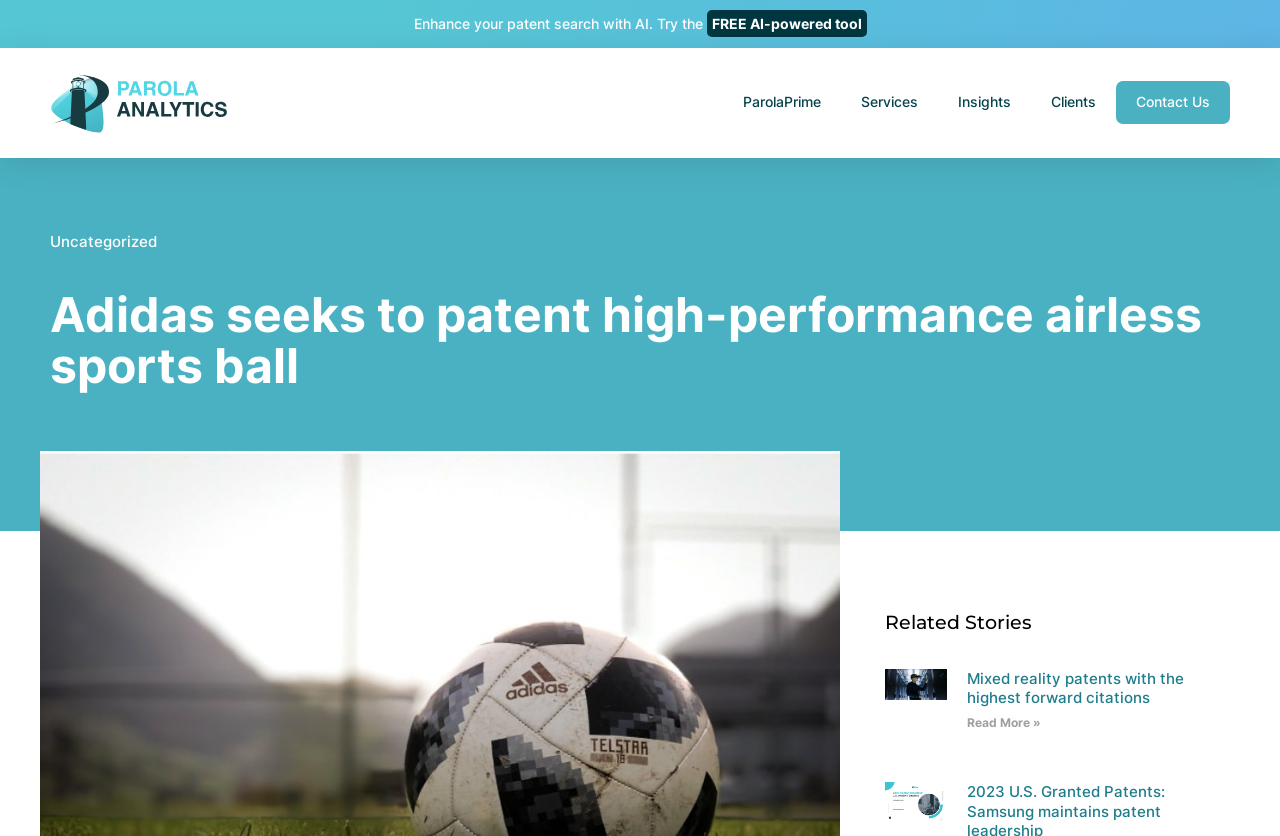Determine the bounding box coordinates for the element that should be clicked to follow this instruction: "Explore Uncategorized". The coordinates should be given as four float numbers between 0 and 1, in the format [left, top, right, bottom].

[0.039, 0.277, 0.123, 0.3]